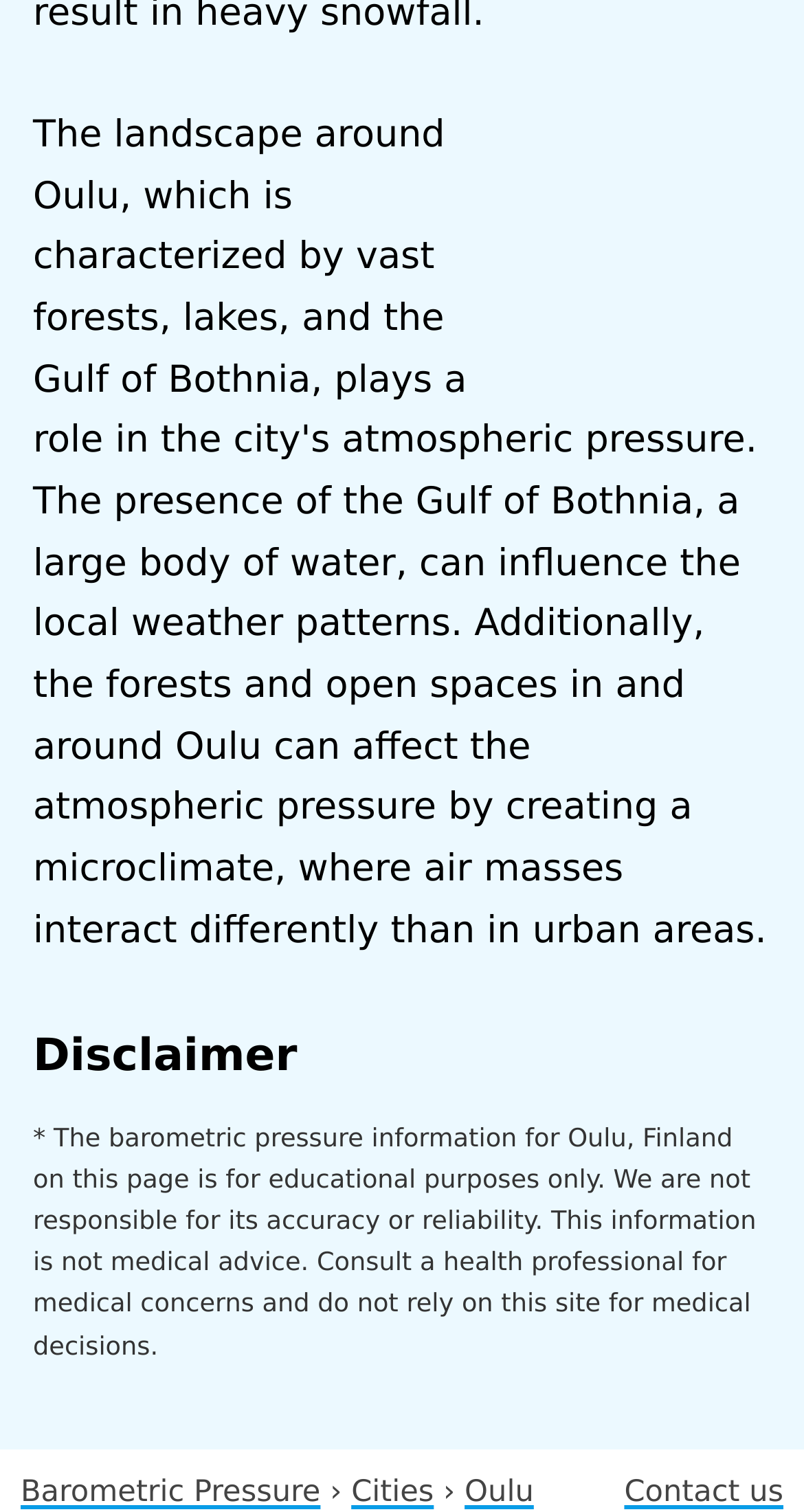Bounding box coordinates are specified in the format (top-left x, top-left y, bottom-right x, bottom-right y). All values are floating point numbers bounded between 0 and 1. Please provide the bounding box coordinate of the region this sentence describes: Contact us

[0.776, 0.976, 0.974, 0.998]